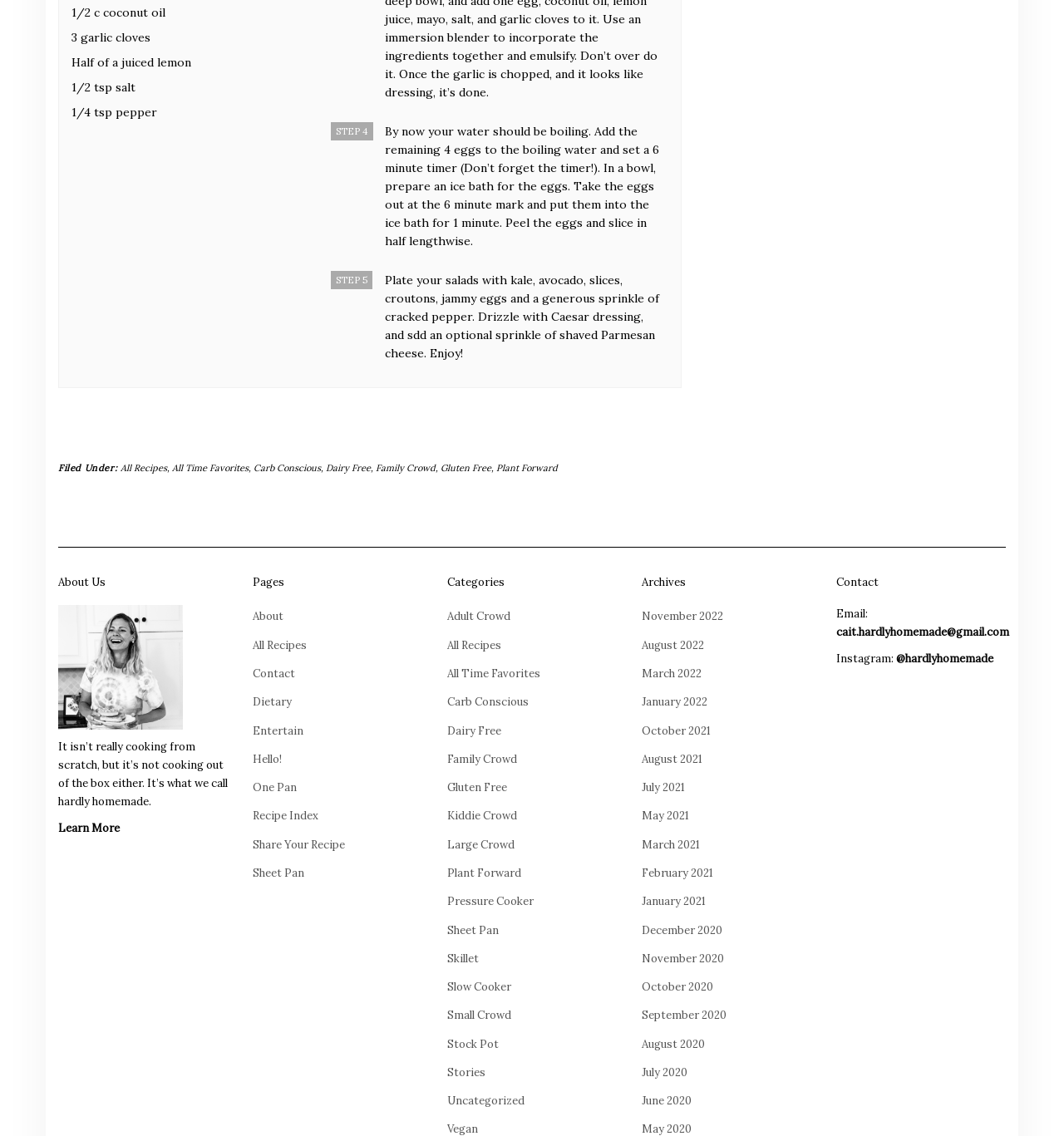Using the elements shown in the image, answer the question comprehensively: How many eggs are used in the recipe?

In STEP 4, it is instructed to add the remaining 4 eggs to the boiling water, implying that 2 eggs were used previously, making a total of 6 eggs used in the recipe.